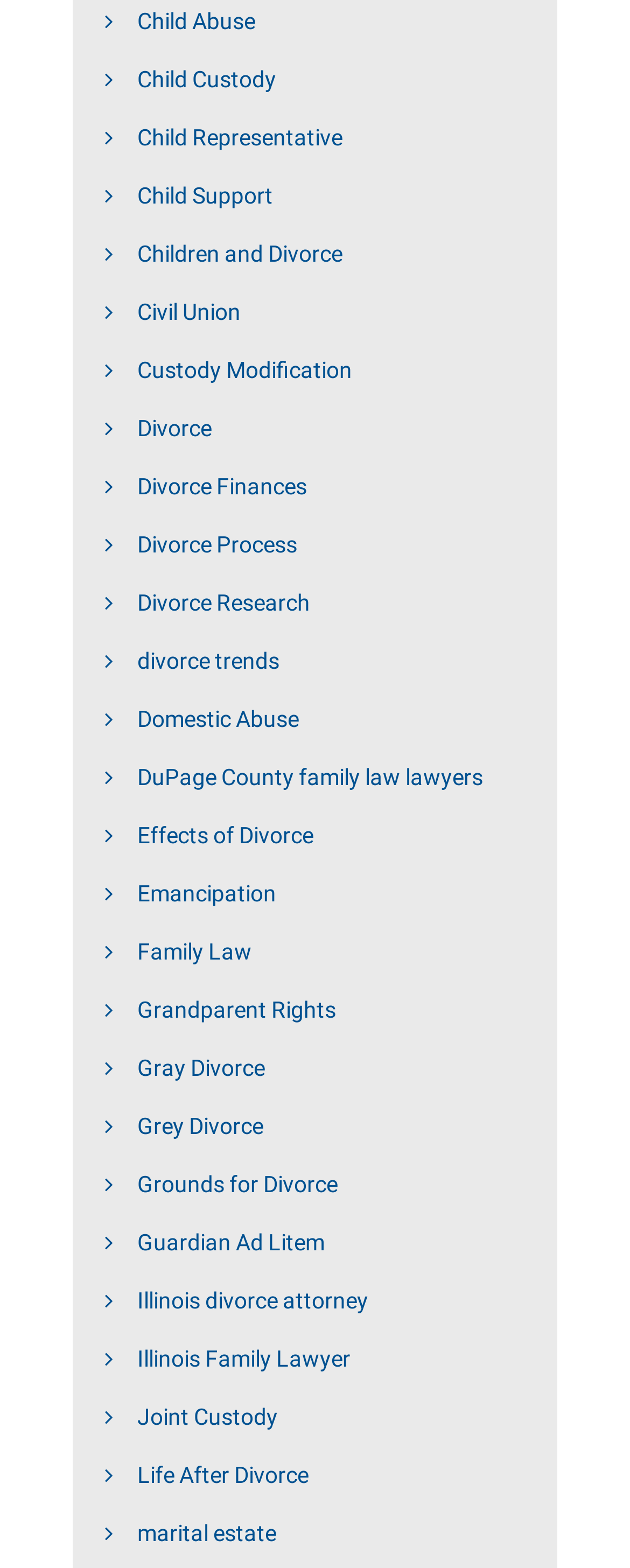Please identify the bounding box coordinates of the area I need to click to accomplish the following instruction: "Explore Divorce Process".

[0.167, 0.328, 0.833, 0.365]